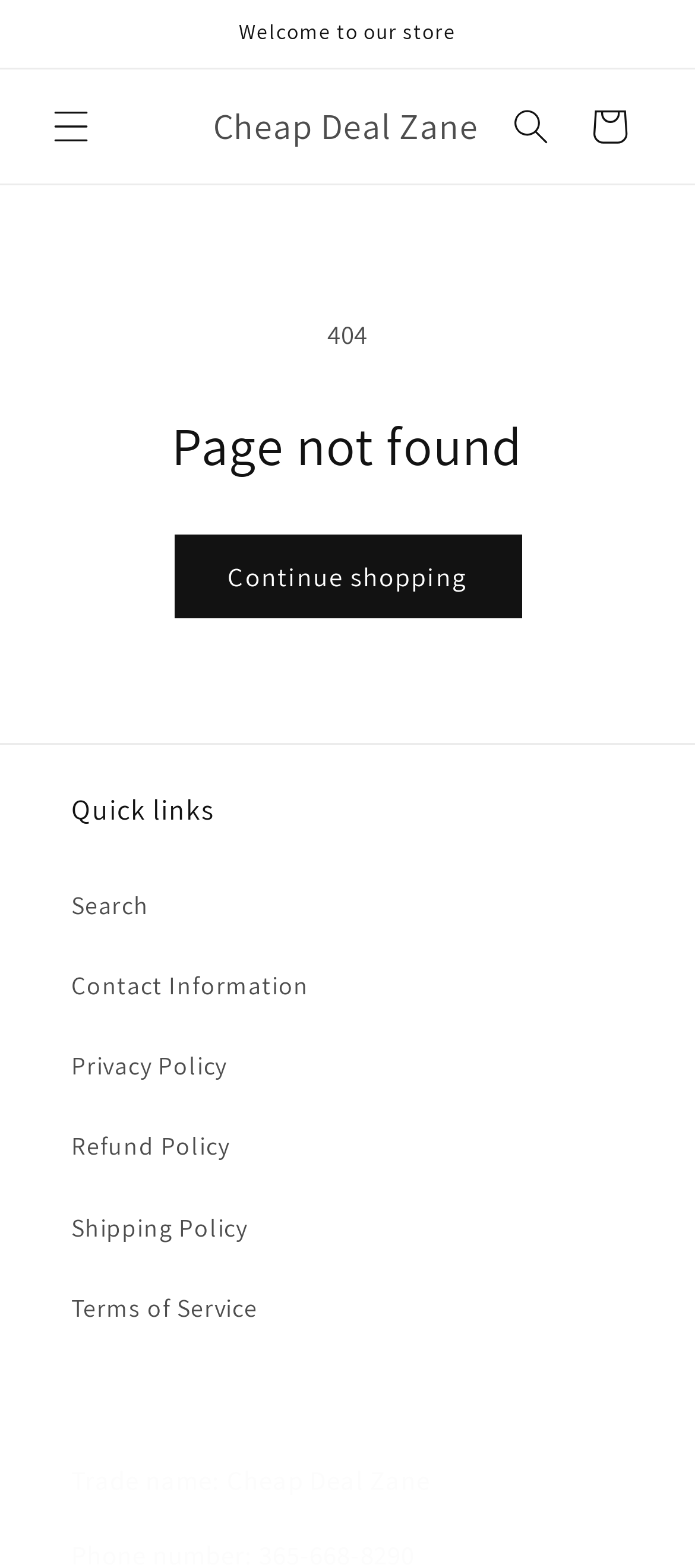Locate the bounding box coordinates of the element that should be clicked to fulfill the instruction: "Search for something".

[0.708, 0.056, 0.821, 0.106]